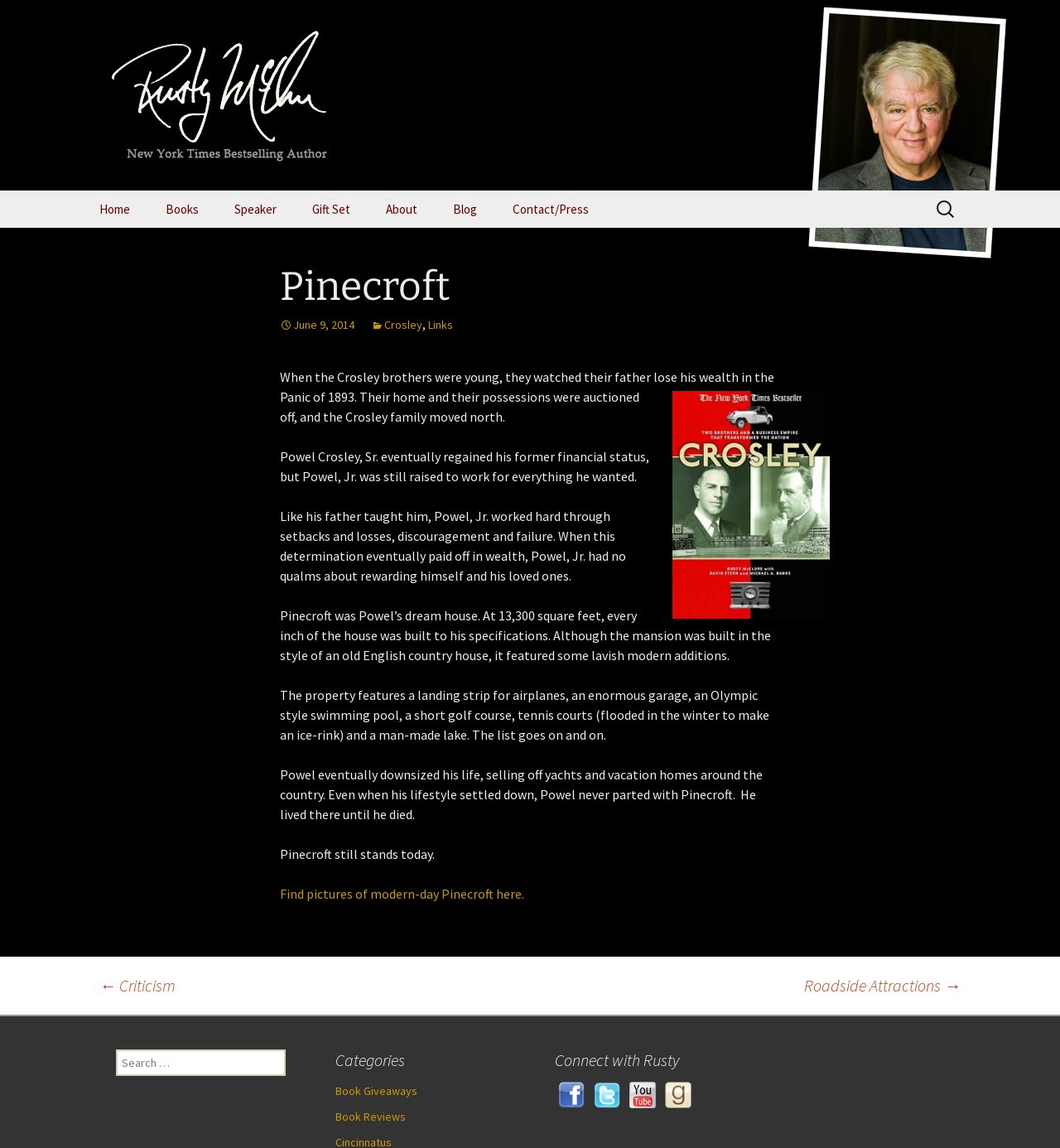What is the purpose of the search box?
Please give a detailed answer to the question using the information shown in the image.

The answer can be found by looking at the search box located at the top right of the webpage, which has a label 'Search for:' and a text input field. This indicates that the purpose of the search box is to search for content on the webpage.